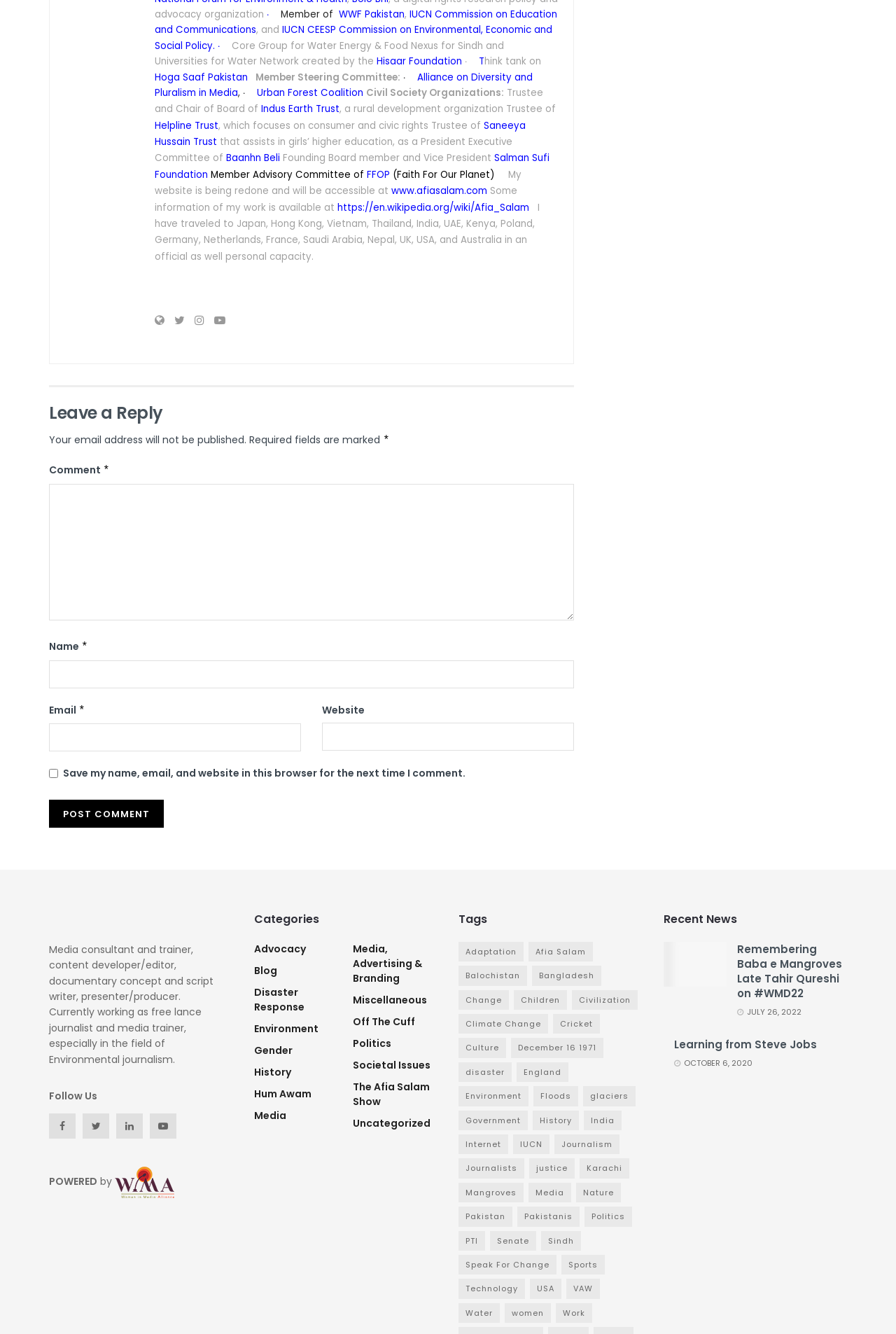Examine the image carefully and respond to the question with a detailed answer: 
What is Afia Salam's profession?

This answer can be obtained by reading the text on the webpage, specifically the sentence 'Media consultant and trainer, content developer/editor, documentary concept and script writer, presenter/producer.' which describes Afia Salam's profession.